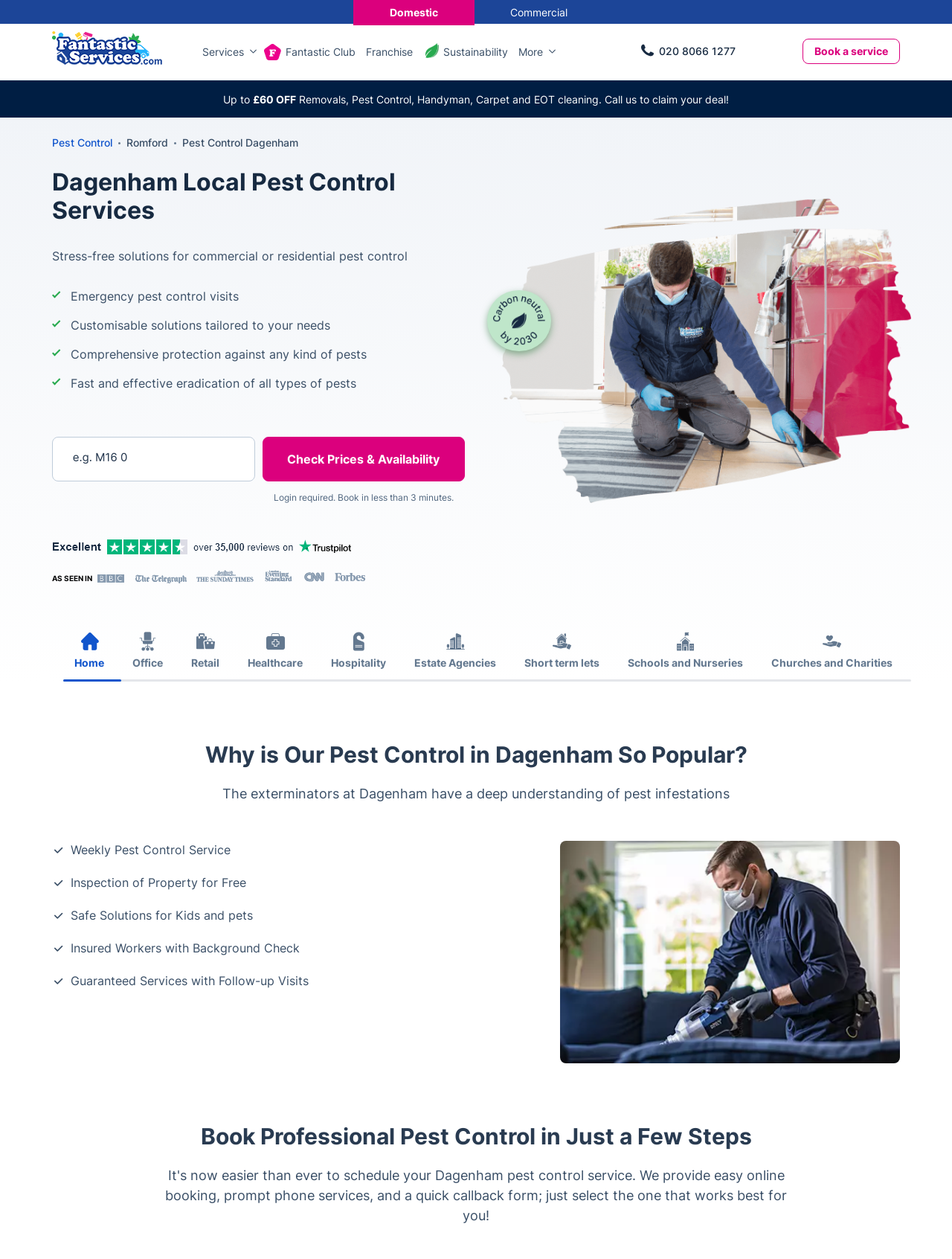What is the phone number to book a service?
Based on the image, give a concise answer in the form of a single word or short phrase.

020 8066 1277